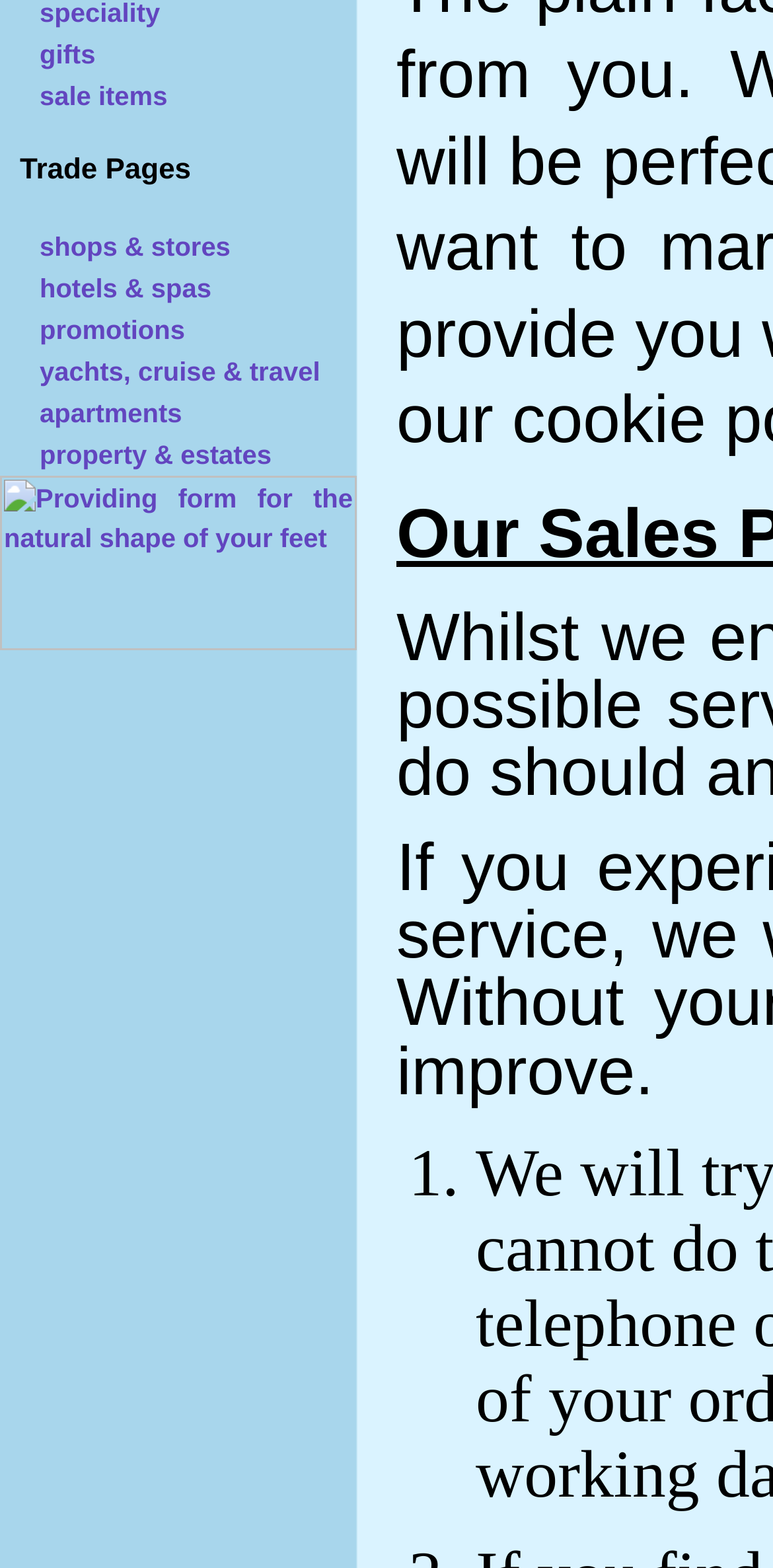Refer to the element description shops & stores and identify the corresponding bounding box in the screenshot. Format the coordinates as (top-left x, top-left y, bottom-right x, bottom-right y) with values in the range of 0 to 1.

[0.051, 0.148, 0.298, 0.167]